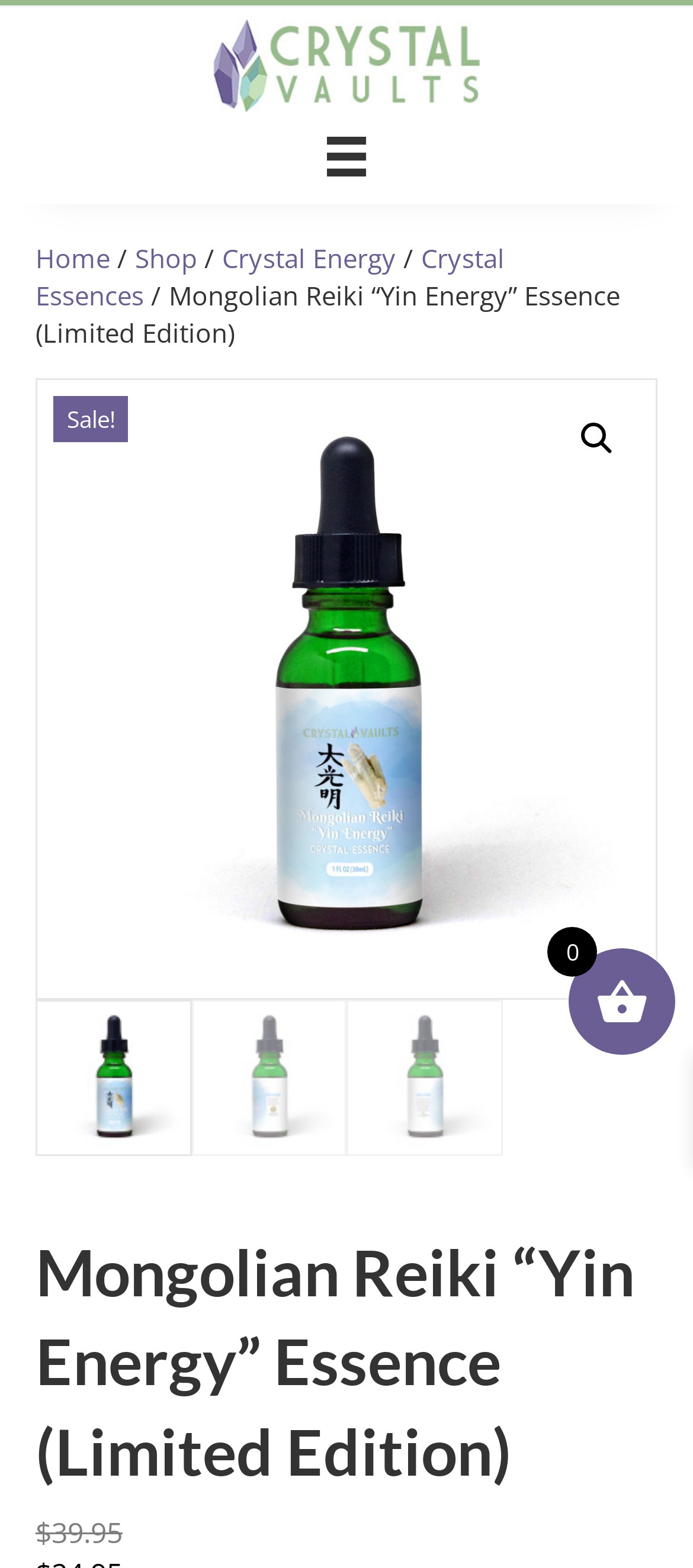Look at the image and give a detailed response to the following question: How many images are on this page?

I counted the number of image elements on the page, which includes the Crystal Vaults logo, the product image, and three smaller images near the bottom of the page. There are a total of 5 image elements.